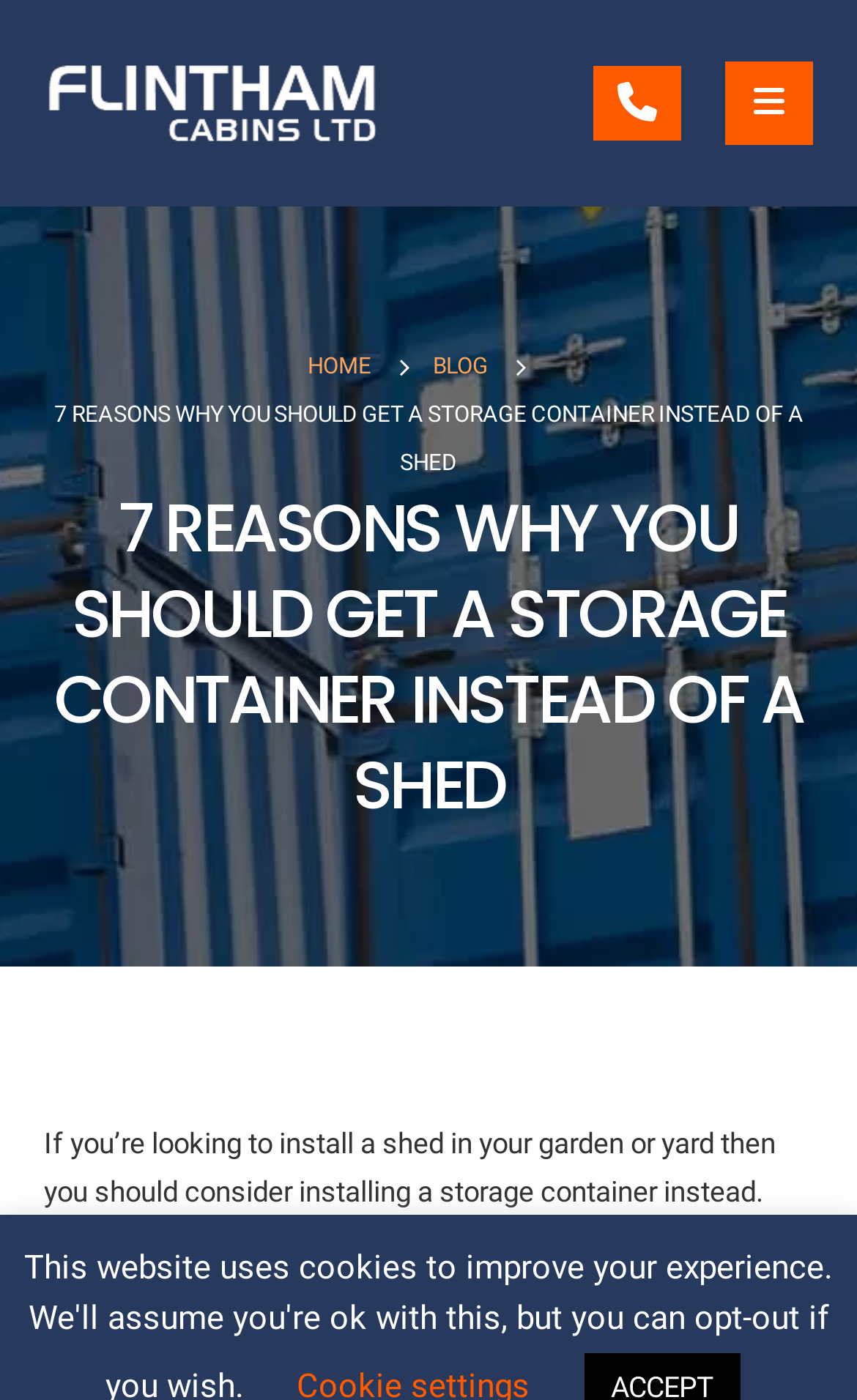Provide the bounding box coordinates for the specified HTML element described in this description: "Steel storage units". The coordinates should be four float numbers ranging from 0 to 1, in the format [left, top, right, bottom].

[0.051, 0.874, 0.331, 0.897]